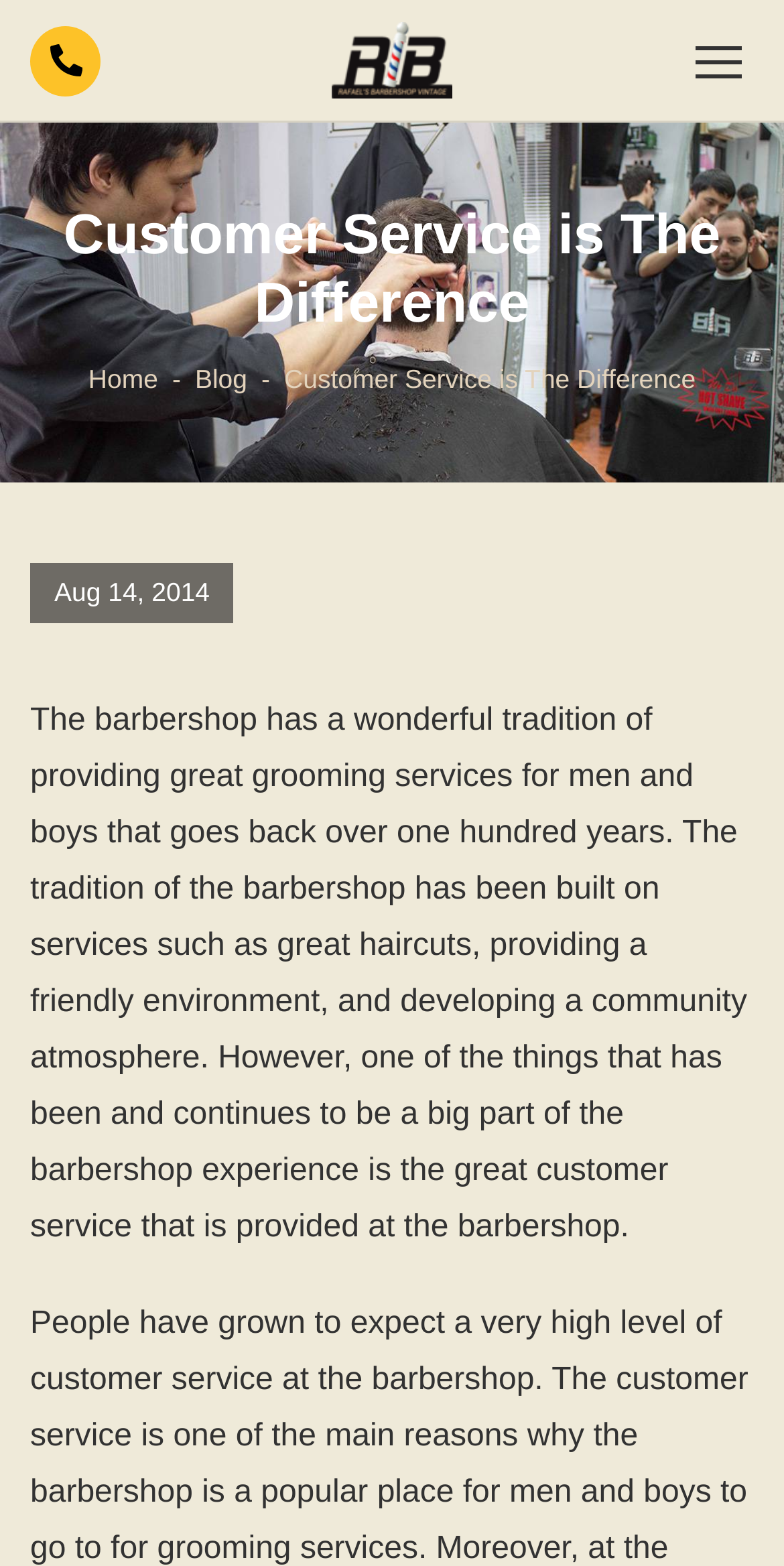Give a one-word or one-phrase response to the question:
How long has the barbershop been providing services?

over one hundred years